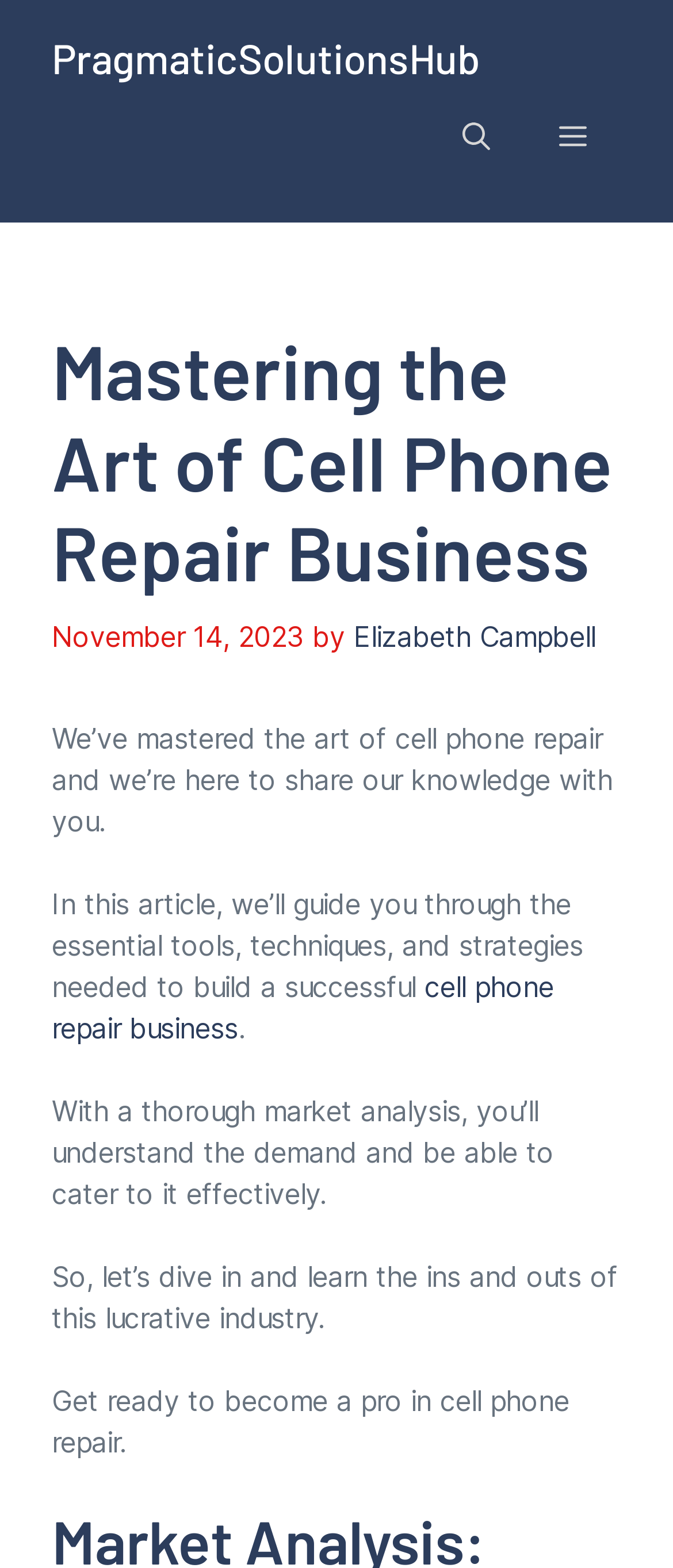What is the topic of the article?
Refer to the image and provide a one-word or short phrase answer.

cell phone repair business